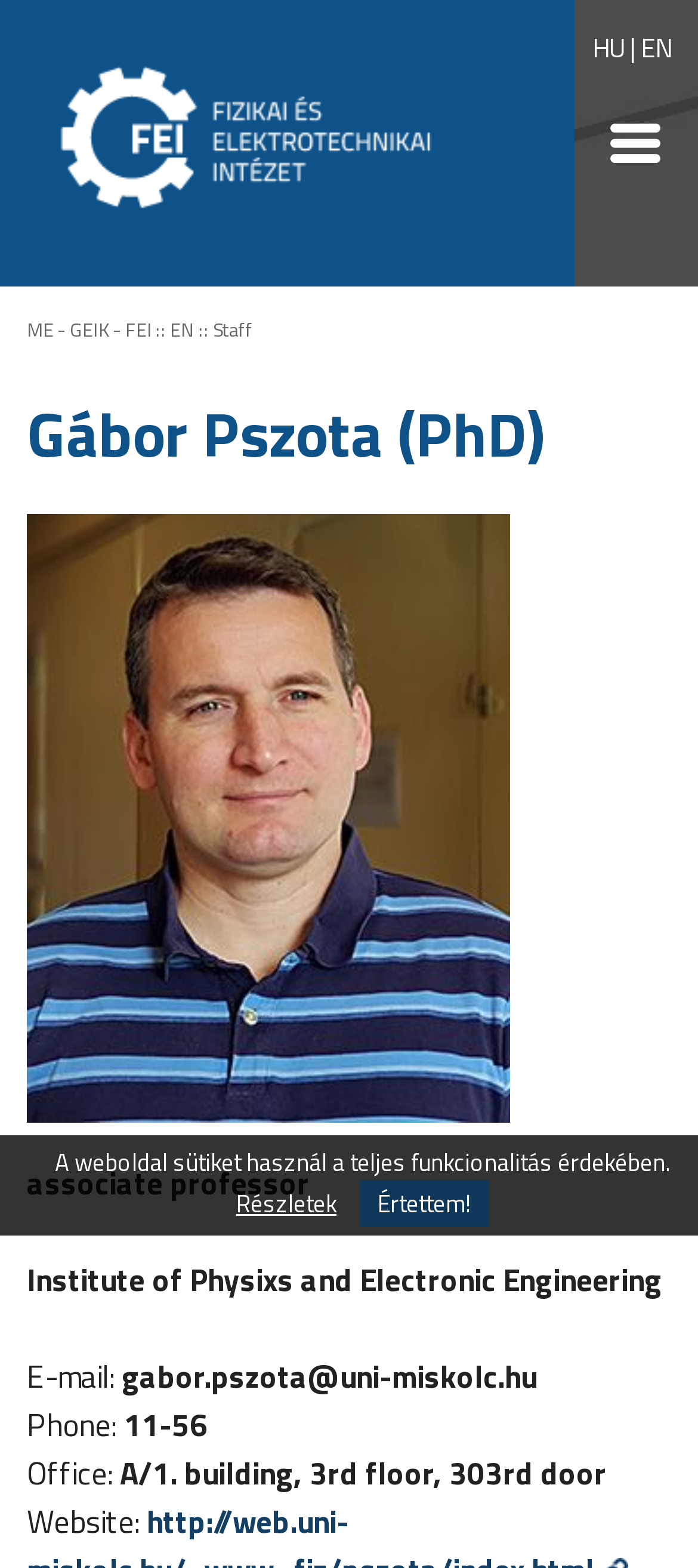Specify the bounding box coordinates of the region I need to click to perform the following instruction: "View the details of Gábor Pszota". The coordinates must be four float numbers in the range of 0 to 1, i.e., [left, top, right, bottom].

[0.038, 0.253, 0.949, 0.301]